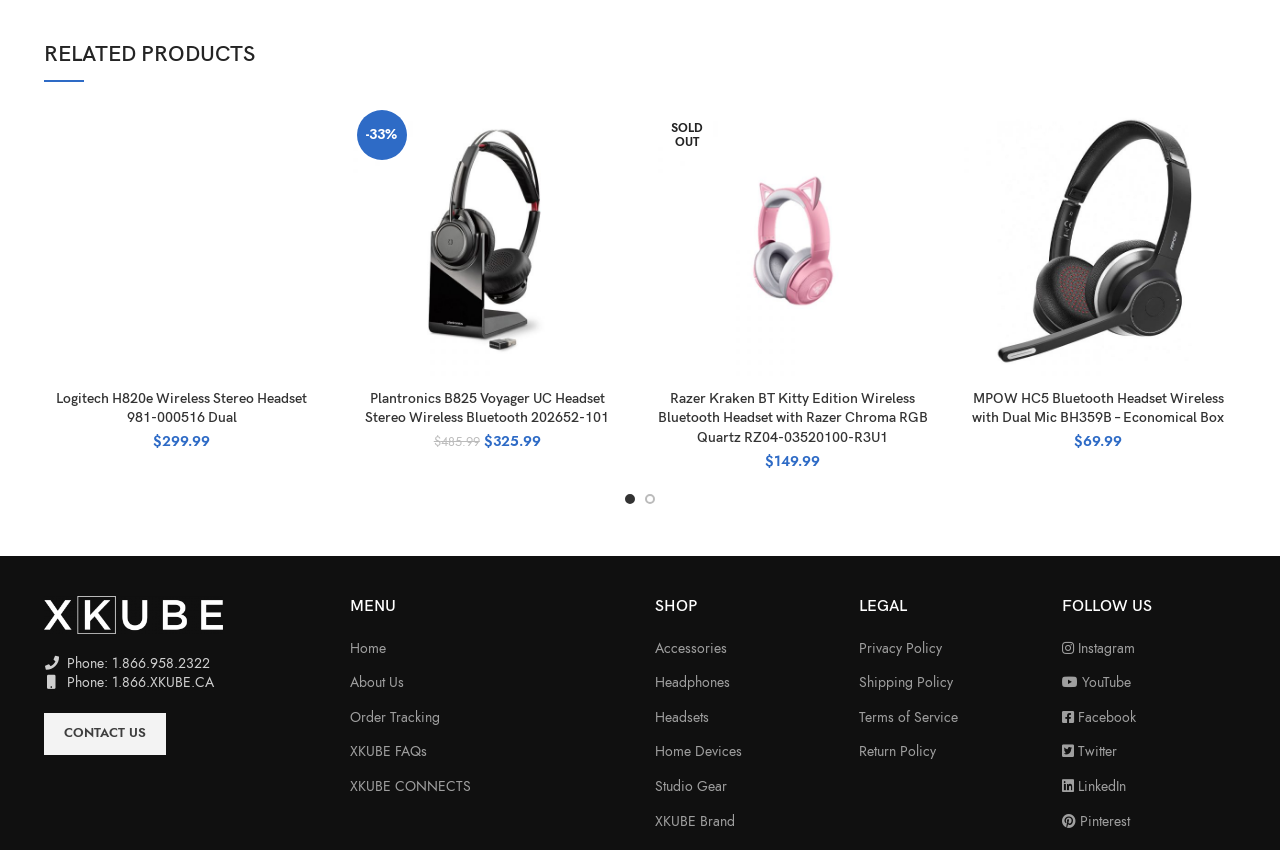Find and specify the bounding box coordinates that correspond to the clickable region for the instruction: "Read more about 'Razer Kraken BT Kitty Edition Wireless Bluetooth Headset with Razer Chroma RGB Quartz RZ04-03520100-R3U1'".

[0.512, 0.447, 0.727, 0.492]